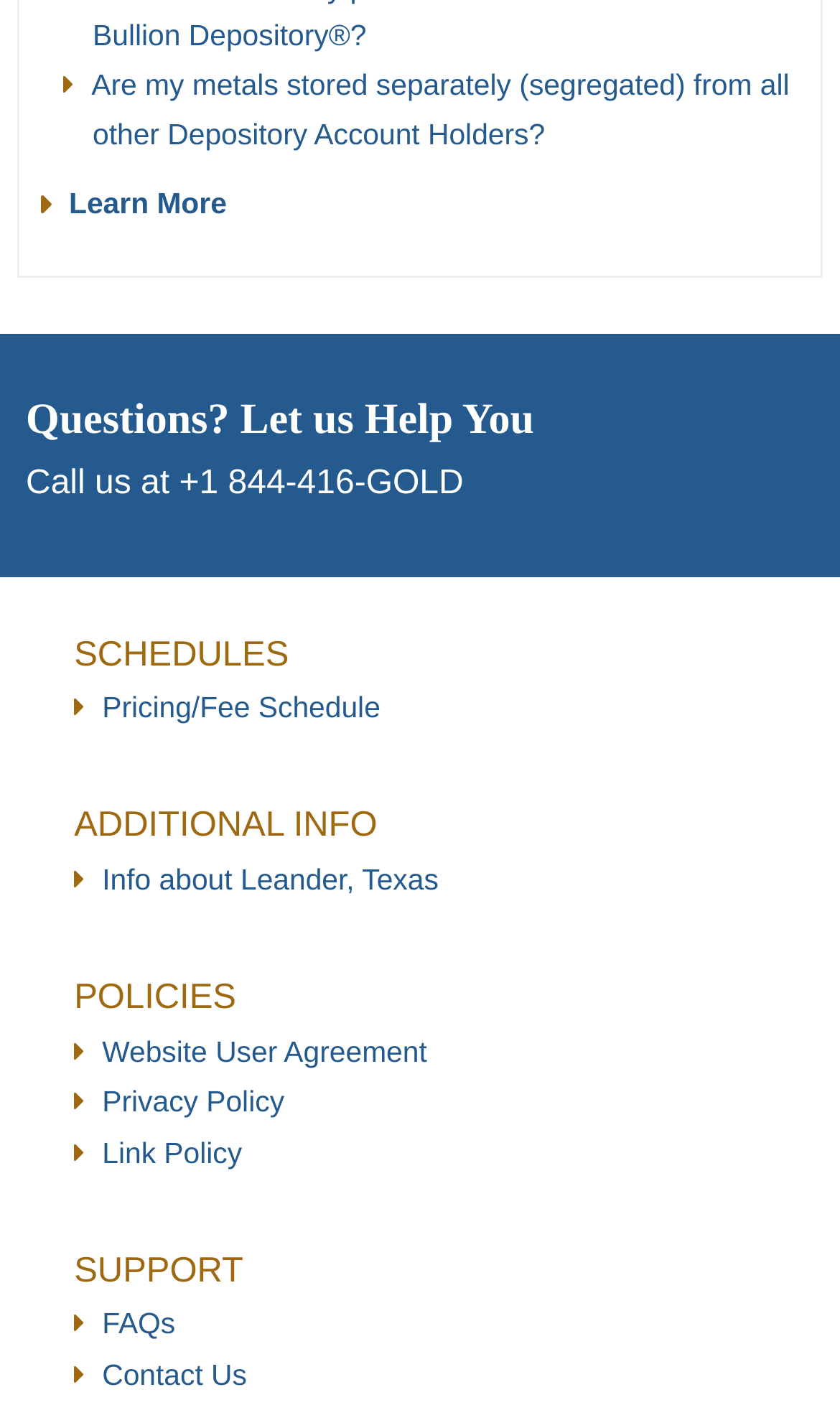Specify the bounding box coordinates (top-left x, top-left y, bottom-right x, bottom-right y) of the UI element in the screenshot that matches this description: Contact Us

[0.088, 0.967, 0.294, 0.99]